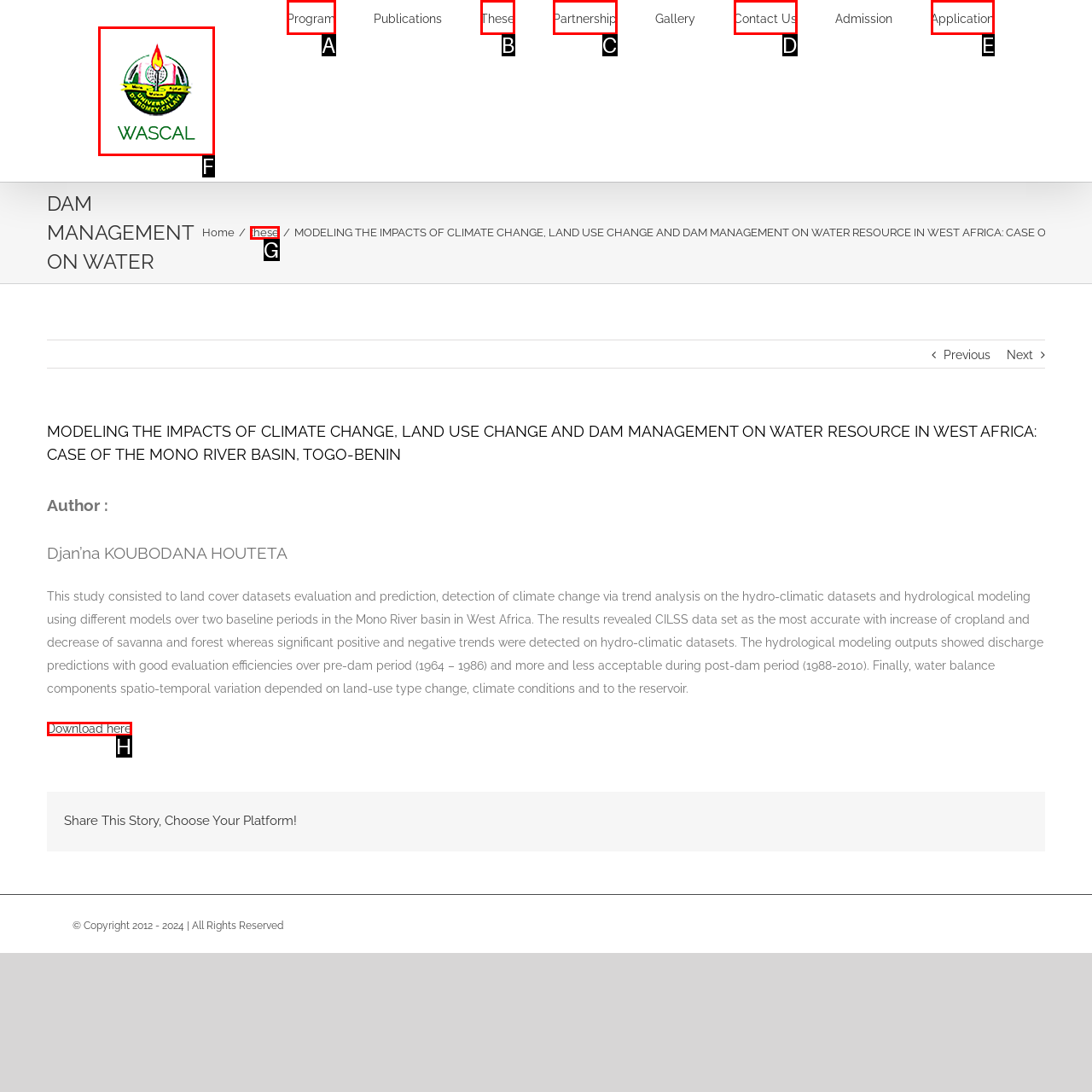Determine the HTML element that best matches this description: Application from the given choices. Respond with the corresponding letter.

E